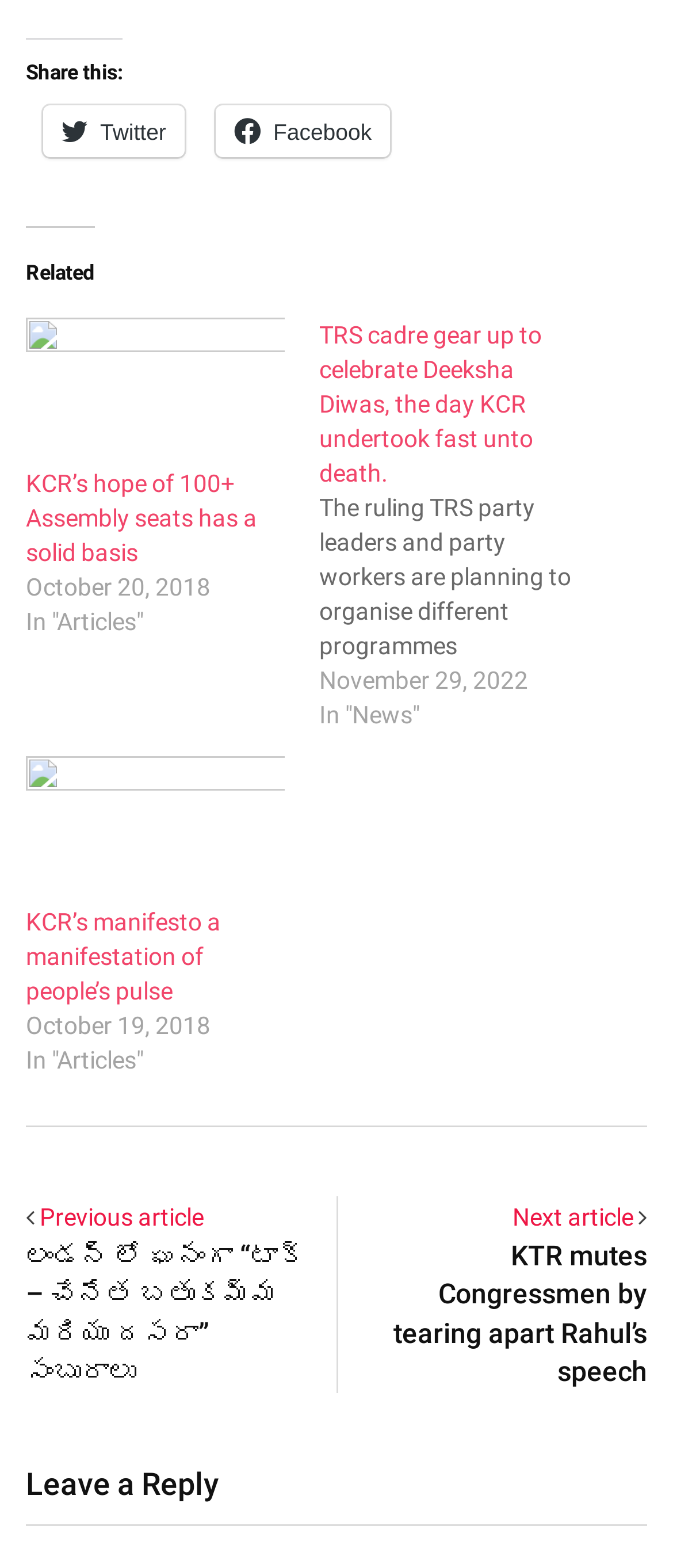Answer the question using only a single word or phrase: 
What is the social media platform with a bird logo?

Twitter